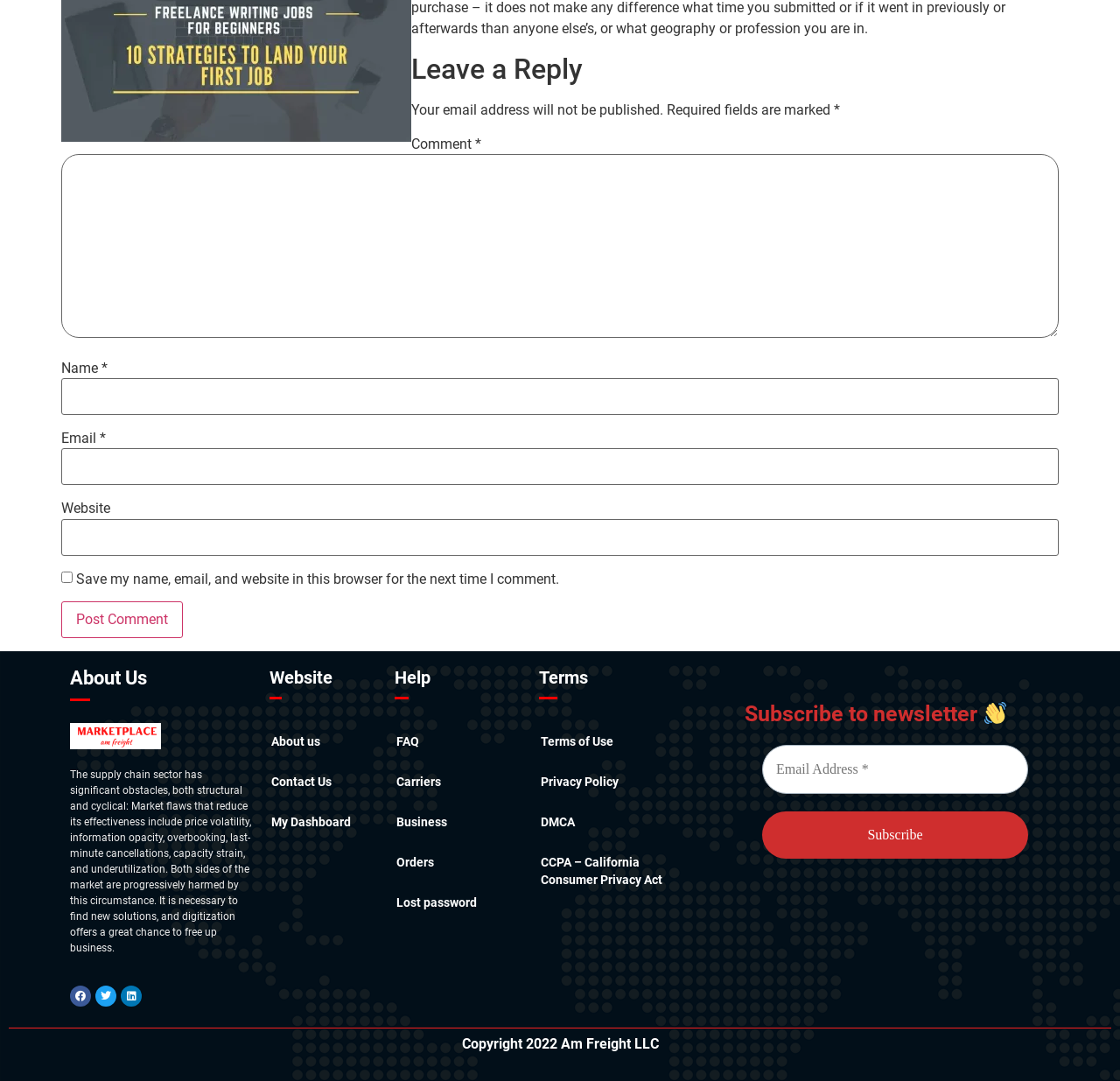Please determine the bounding box coordinates of the element's region to click in order to carry out the following instruction: "Subscribe to newsletter". The coordinates should be four float numbers between 0 and 1, i.e., [left, top, right, bottom].

[0.68, 0.75, 0.918, 0.794]